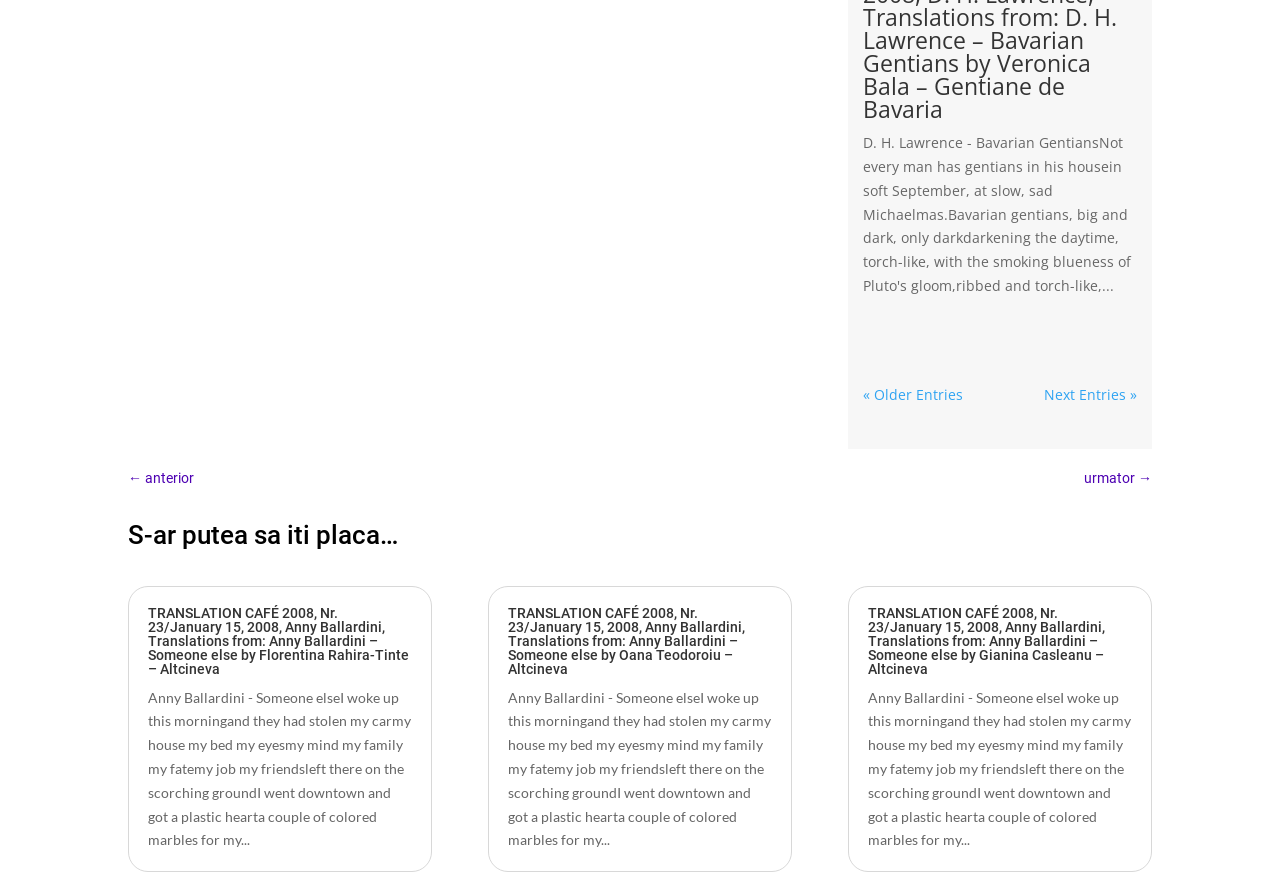How many links are on this page?
Answer the question with a single word or phrase, referring to the image.

6